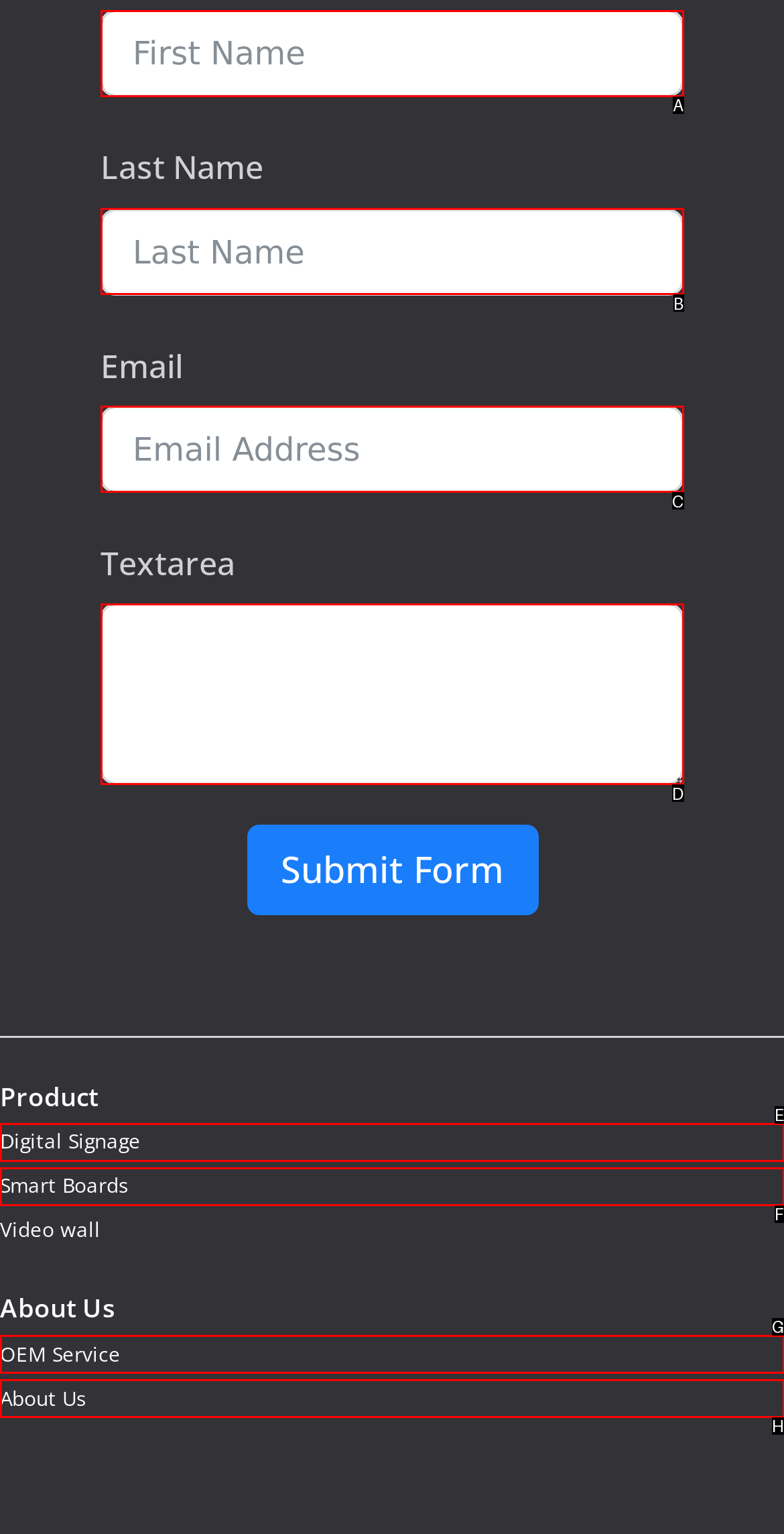Find the HTML element that matches the description: name="description". Answer using the letter of the best match from the available choices.

D